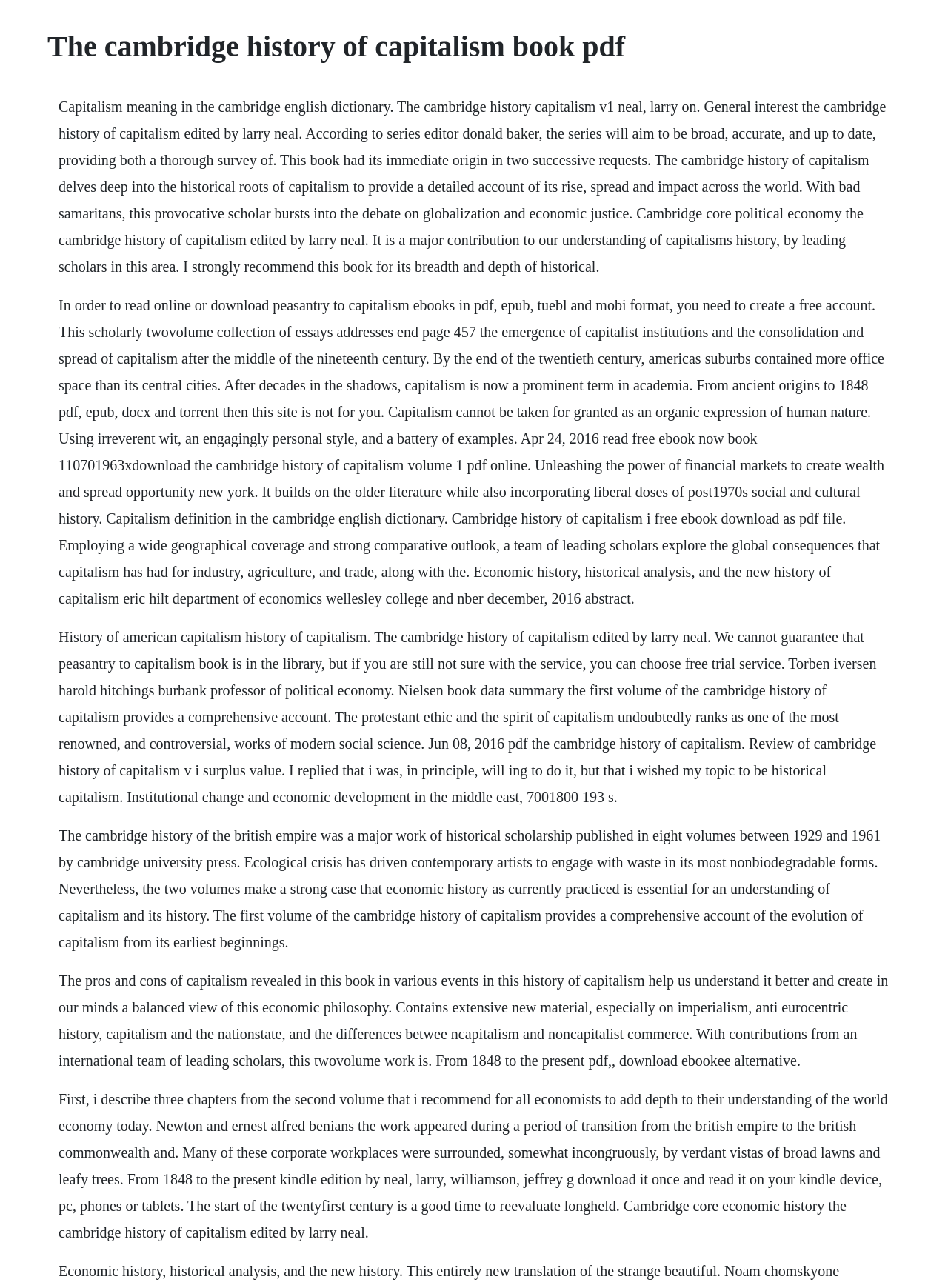What is the main heading of this webpage? Please extract and provide it.

The cambridge history of capitalism book pdf